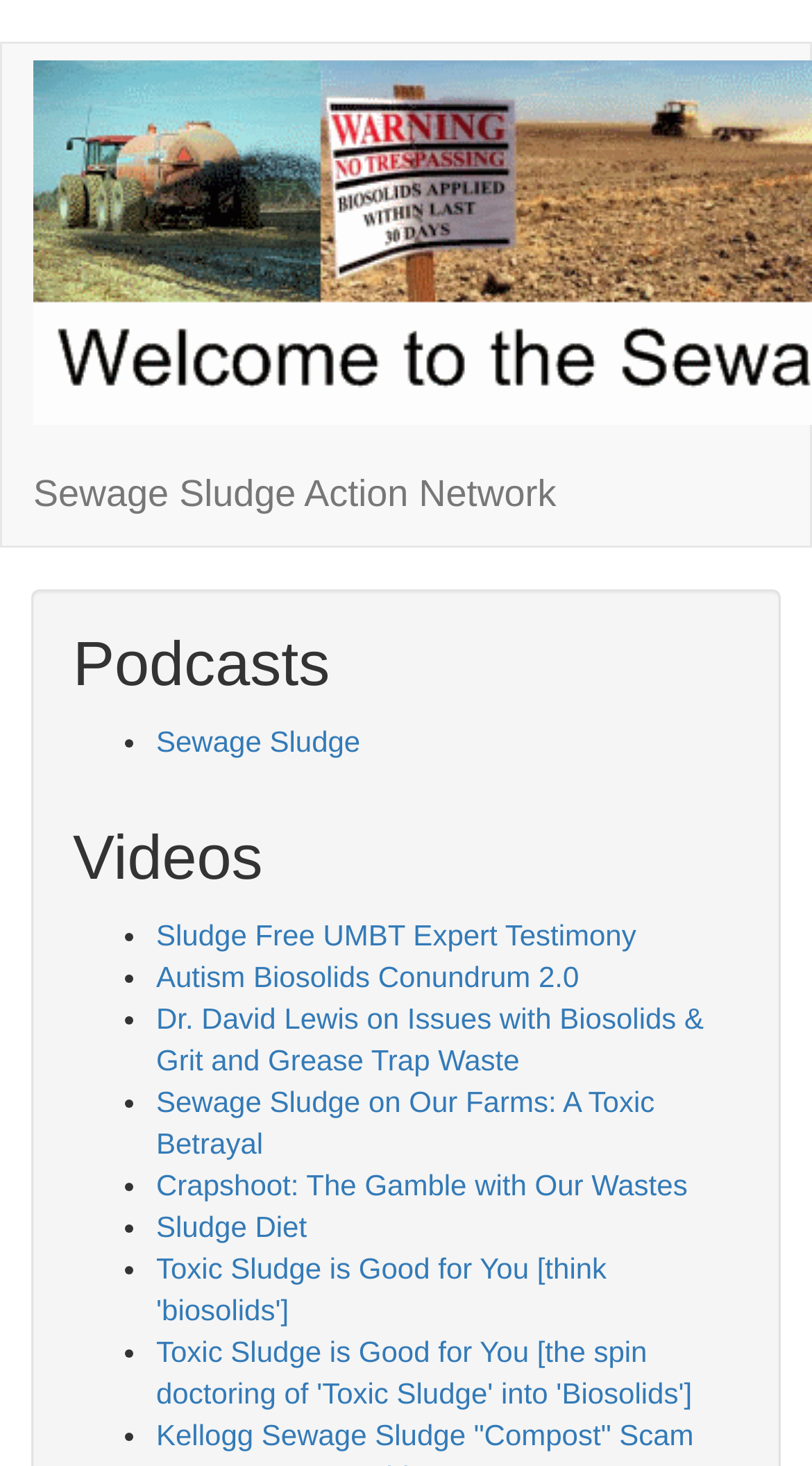What type of content is listed under 'Podcasts'?
Please give a detailed and thorough answer to the question, covering all relevant points.

Under the heading 'Podcasts', there are links to videos, such as 'Sludge Free UMBT Expert Testimony', 'Autism Biosolids Conundrum 2.0', and others, indicating that the content listed is videos.